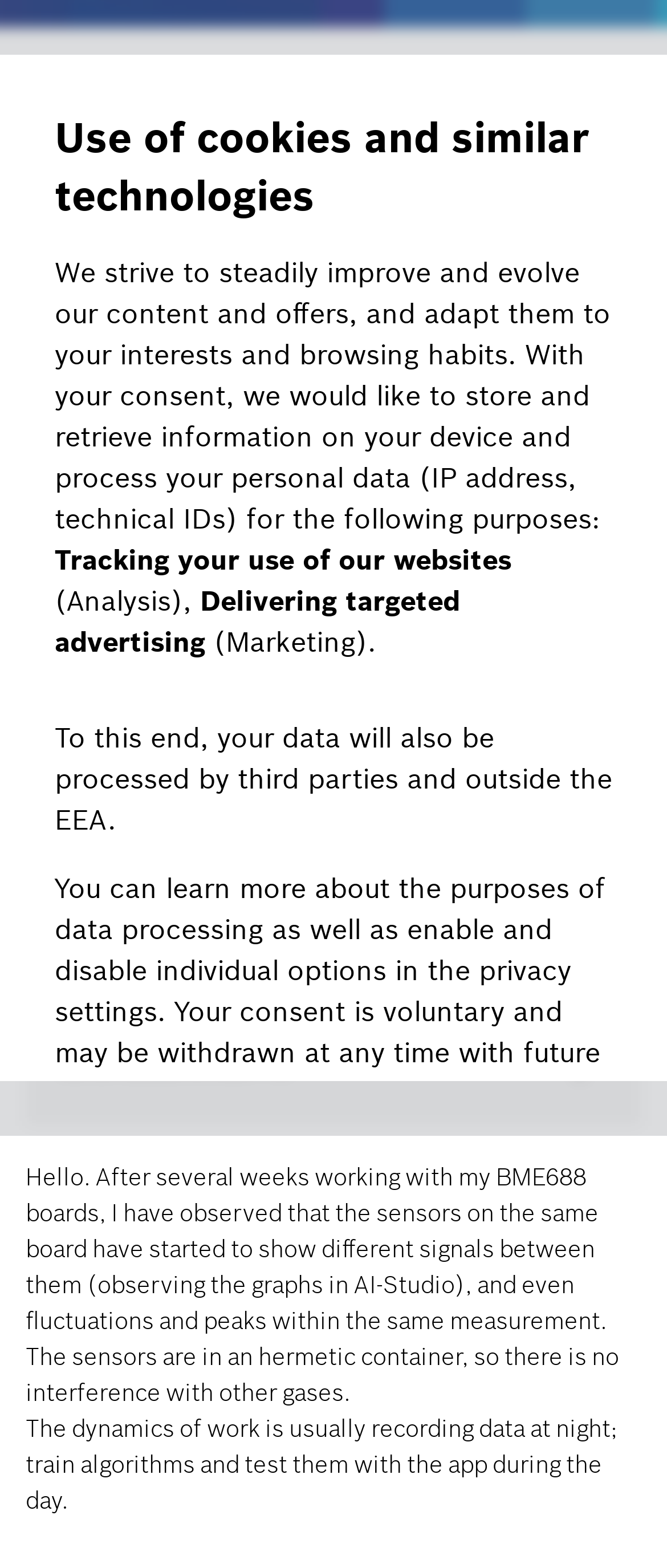Locate the bounding box for the described UI element: "Settings". Ensure the coordinates are four float numbers between 0 and 1, formatted as [left, top, right, bottom].

[0.082, 0.763, 0.918, 0.815]